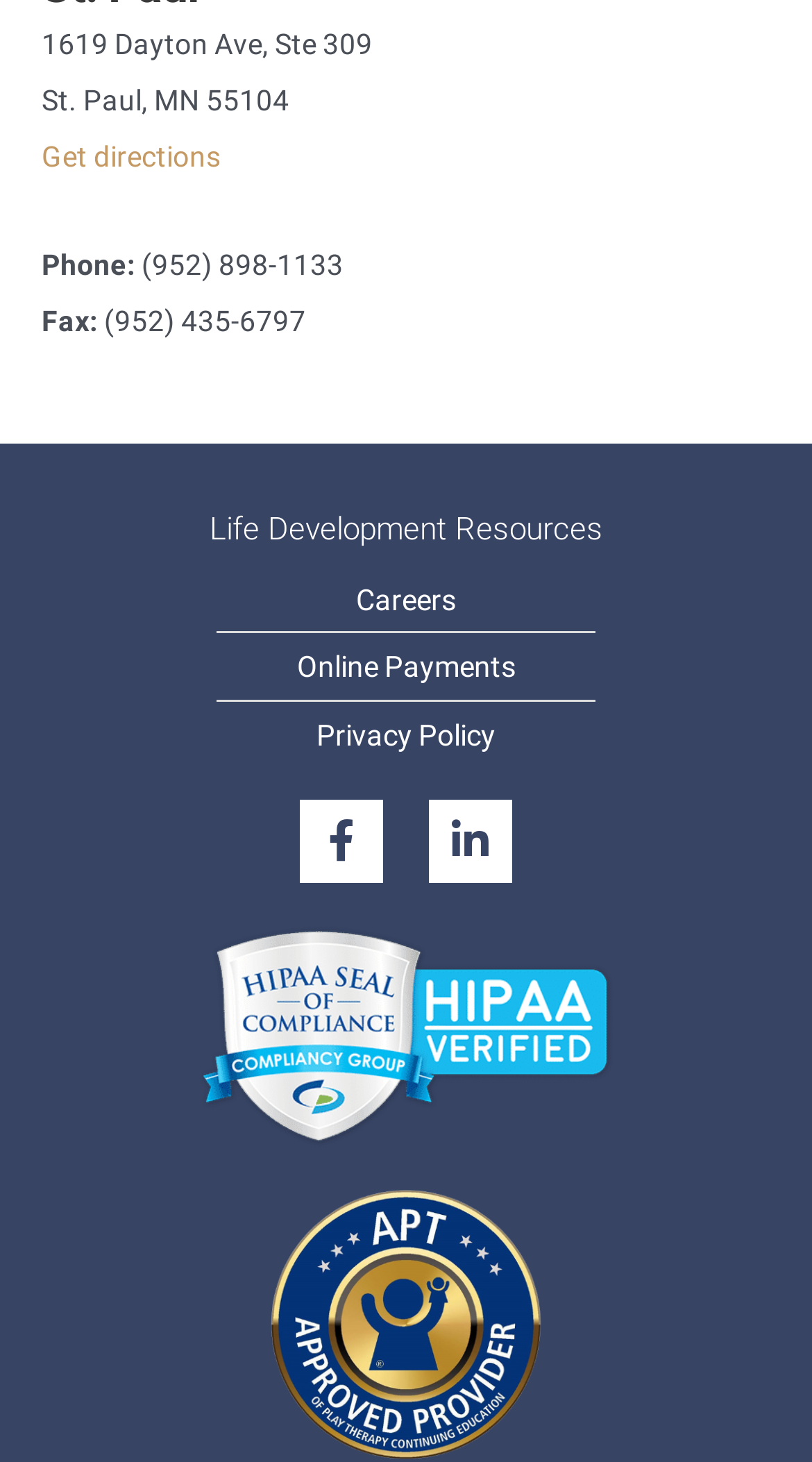Specify the bounding box coordinates (top-left x, top-left y, bottom-right x, bottom-right y) of the UI element in the screenshot that matches this description: Get directions

[0.051, 0.096, 0.272, 0.119]